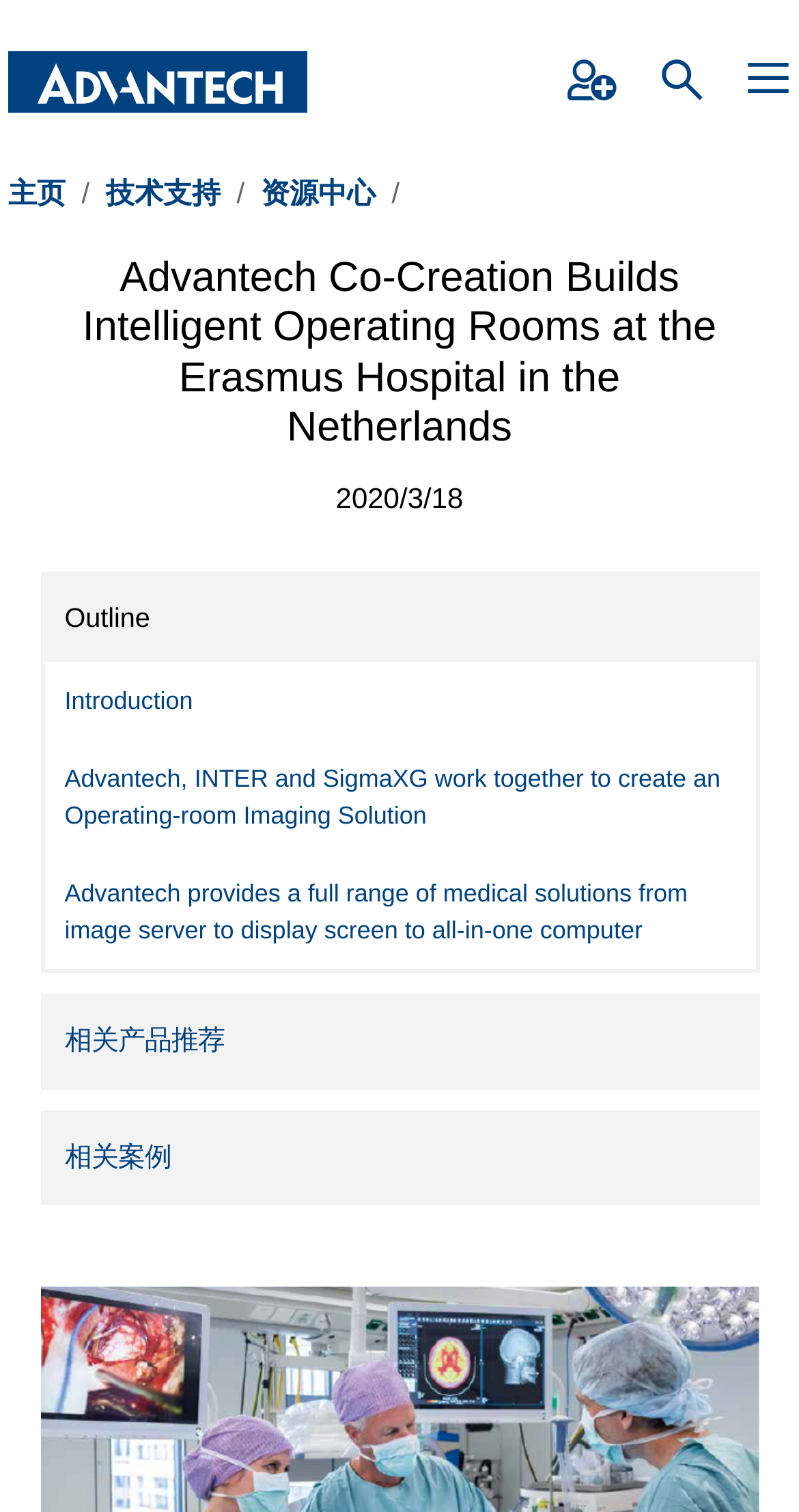Answer the following inquiry with a single word or phrase:
What is the title of the article?

Advantech Co-Creation Builds Intelligent Operating Rooms at the Erasmus Hospital in the Netherlands